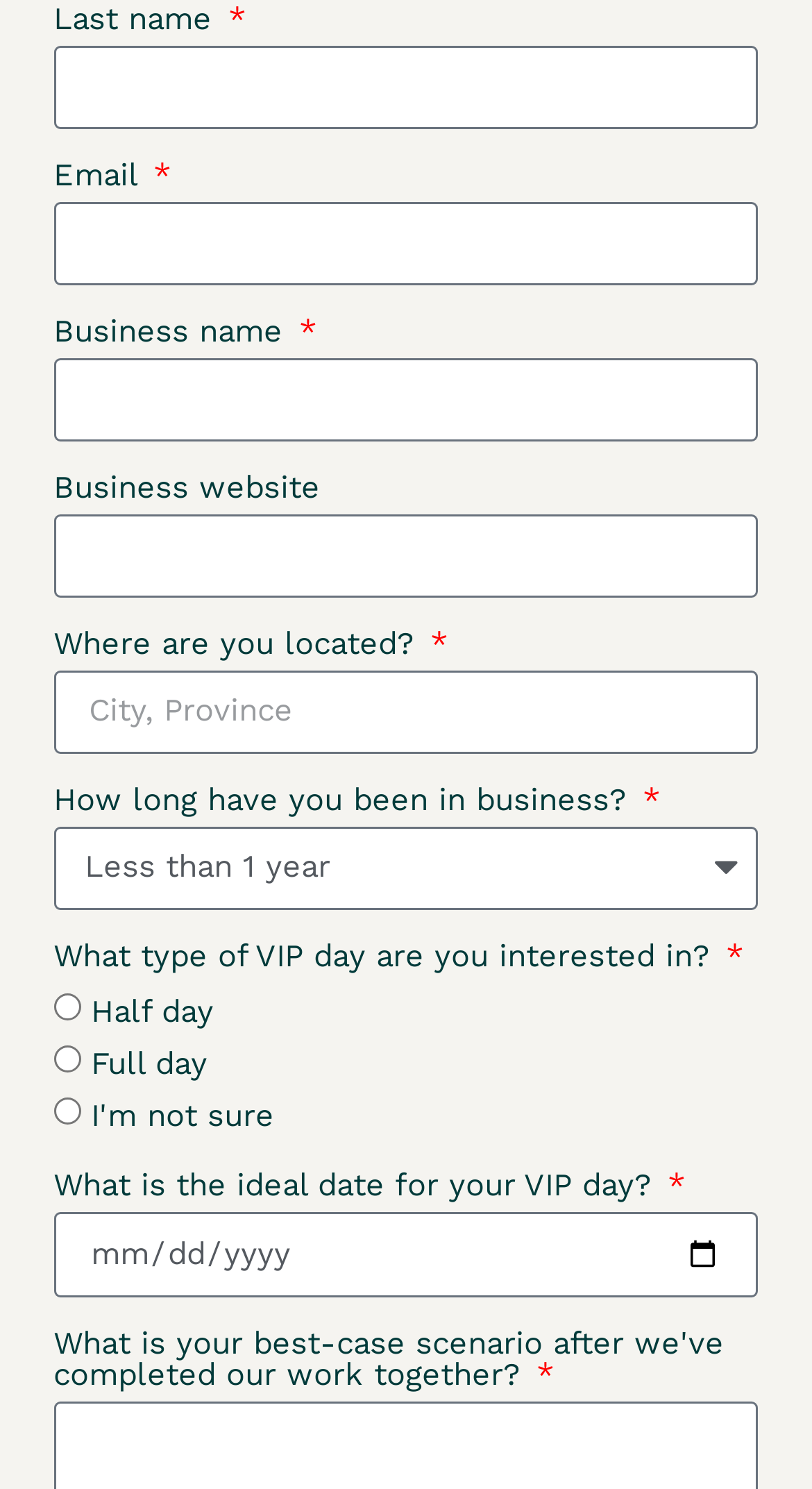Please identify the bounding box coordinates of where to click in order to follow the instruction: "Choose VIP day type".

[0.066, 0.667, 0.099, 0.685]